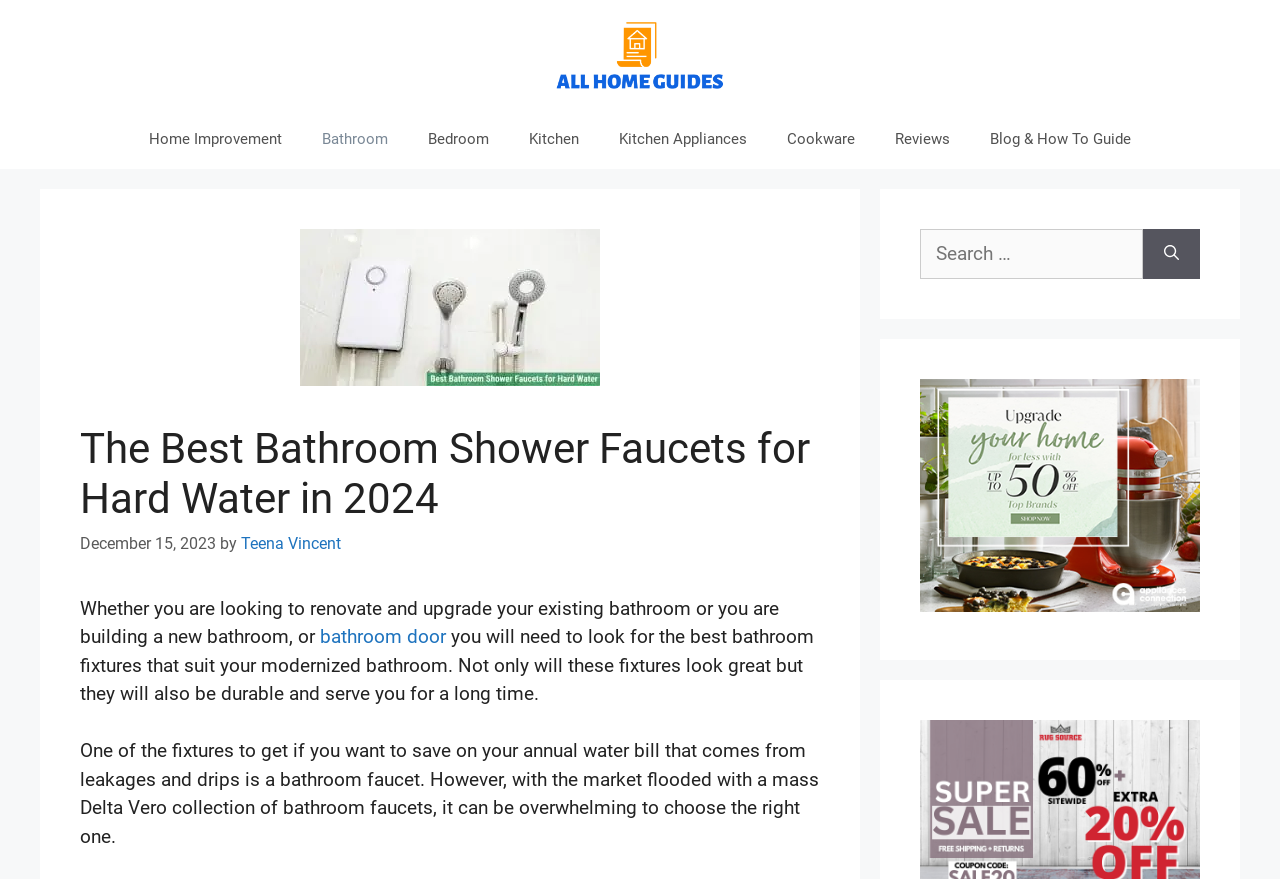Provide your answer in one word or a succinct phrase for the question: 
What is the purpose of the search box?

Search for content